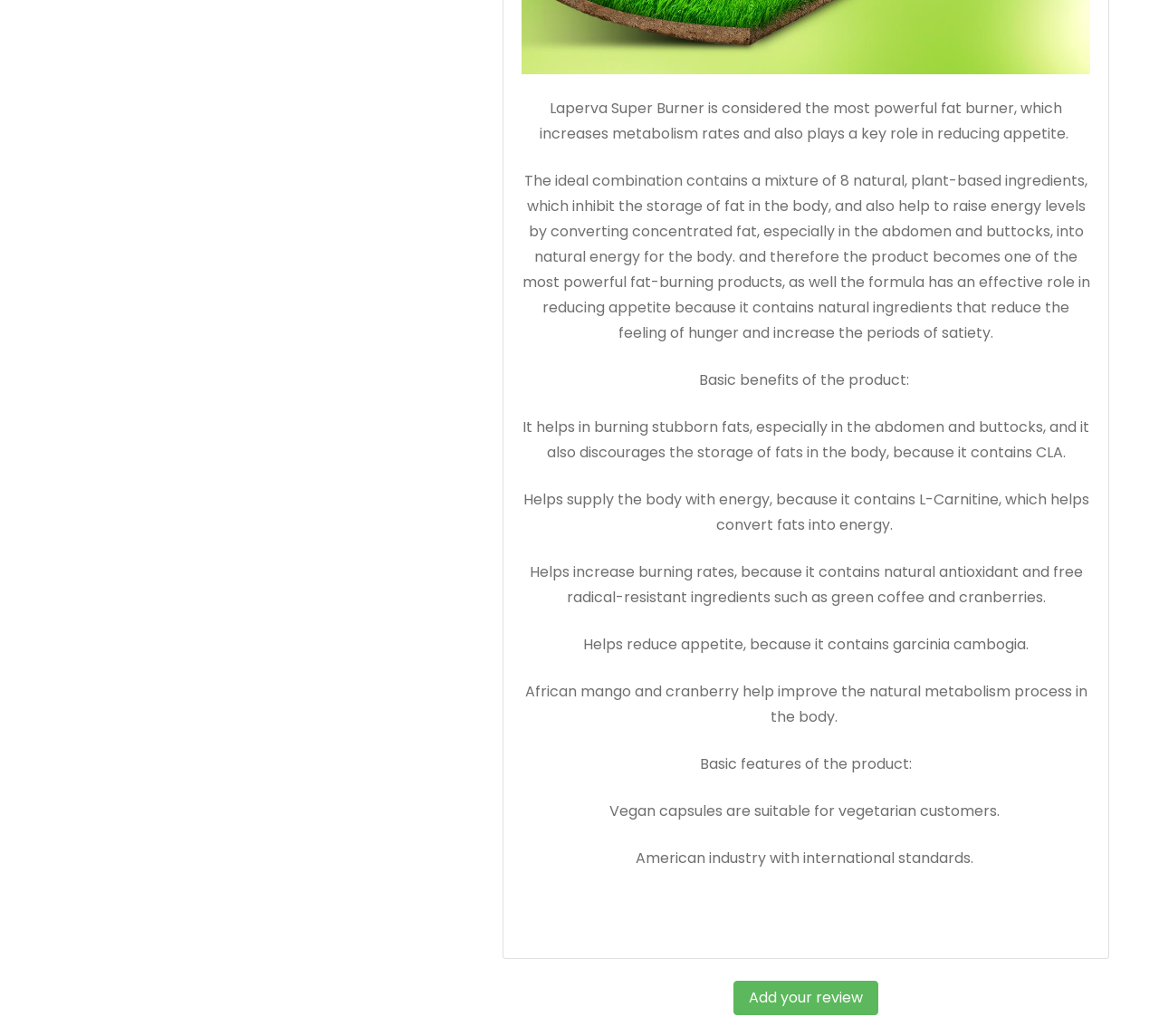What is the origin of the product's industry?
Please provide a single word or phrase based on the screenshot.

American